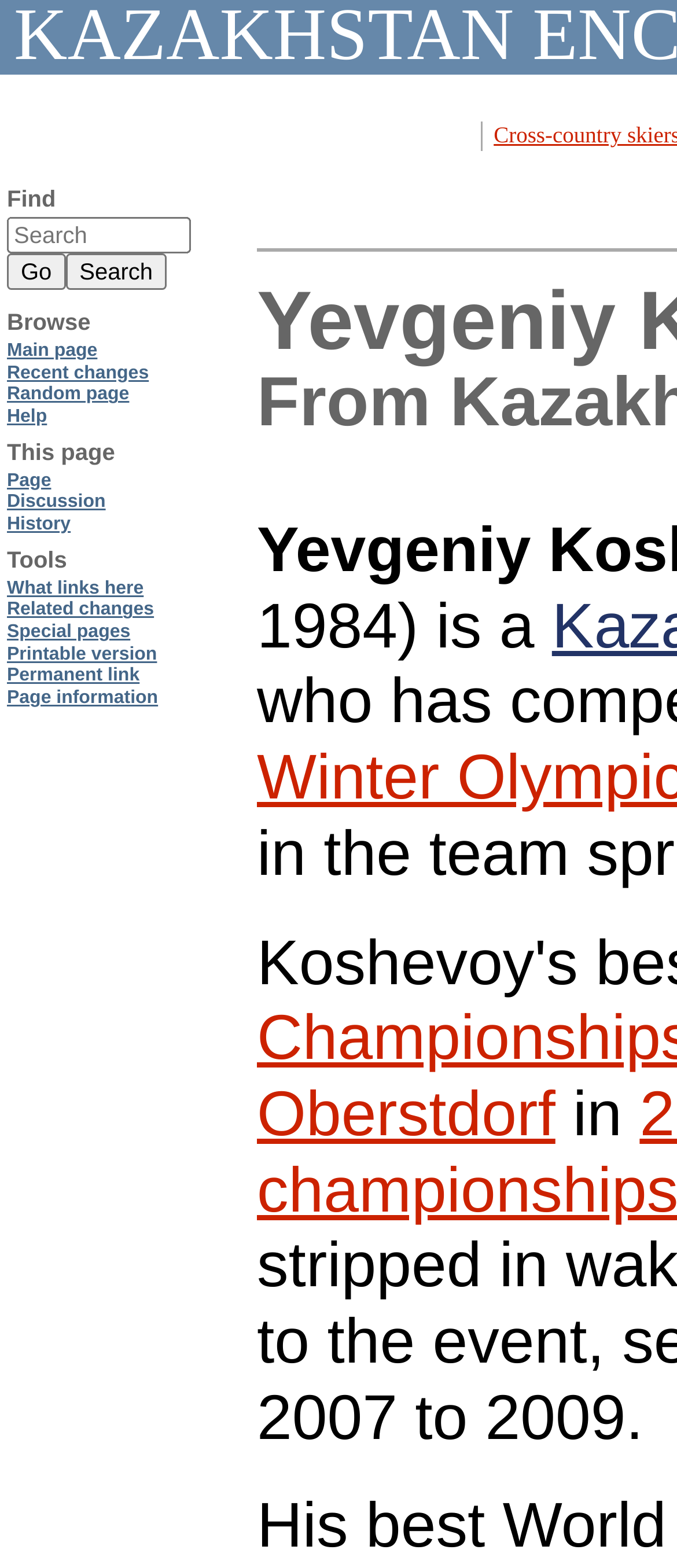Please examine the image and provide a detailed answer to the question: How many headings are there on the page?

There are four headings on the page, 'Find', 'Browse', 'This page', and 'Tools', which are located at different sections of the page with bounding boxes of [0.01, 0.119, 0.369, 0.137], [0.01, 0.197, 0.369, 0.215], [0.01, 0.28, 0.369, 0.297], and [0.01, 0.348, 0.369, 0.366] respectively.